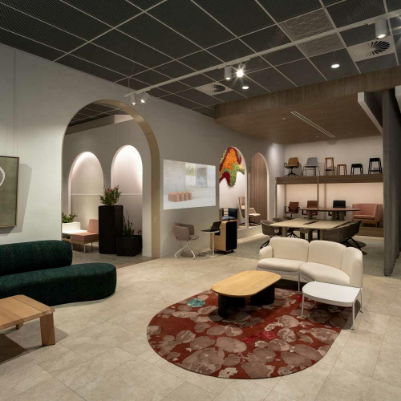How long did it take to construct the showroom?
Using the information from the image, provide a comprehensive answer to the question.

According to the caption, the renowned builder CDI constructed the showroom within a swift timeline of less than 12 weeks, which indicates the duration of the construction process.